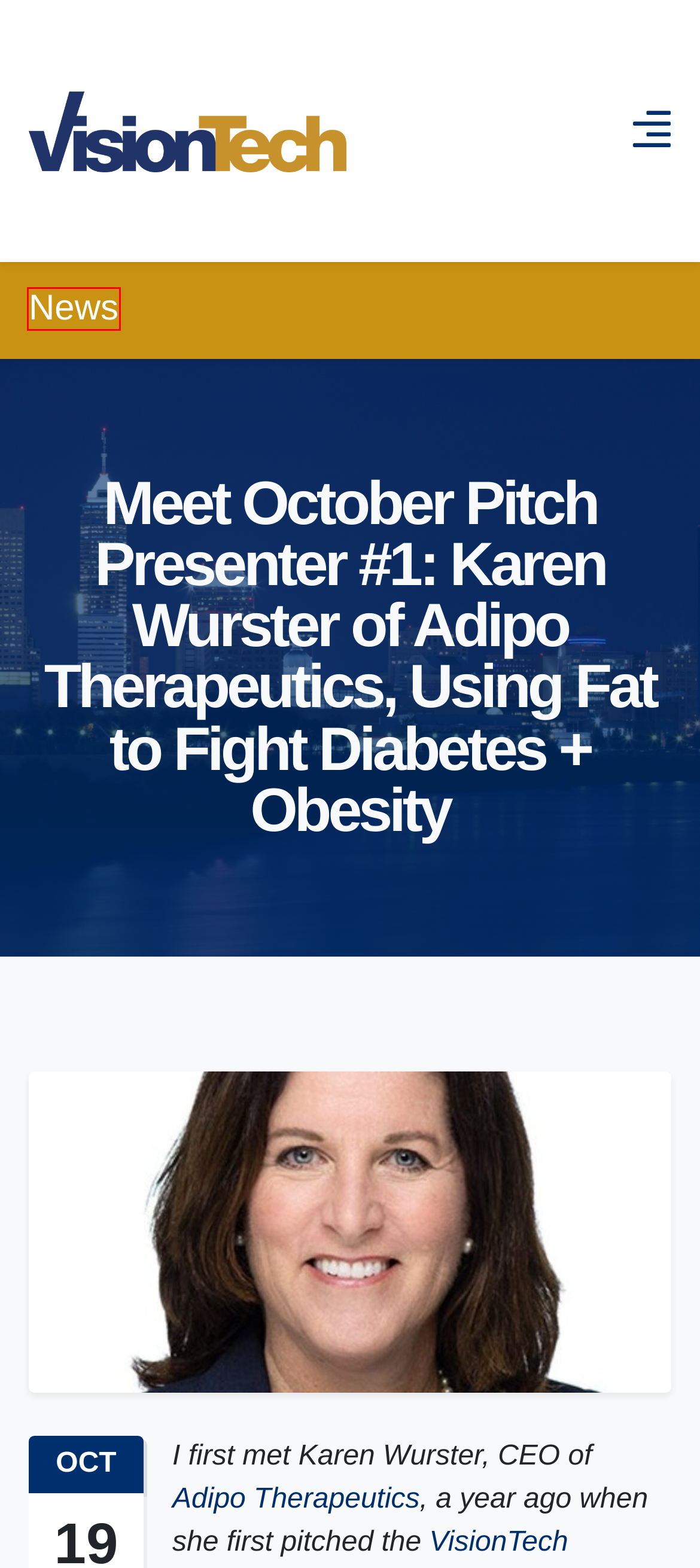Evaluate the webpage screenshot and identify the element within the red bounding box. Select the webpage description that best fits the new webpage after clicking the highlighted element. Here are the candidates:
A. FAQs – VisionTech Partners
B. Team – VisionTech Partners
C. Syndicates – VisionTech Partners
D. Process – VisionTech Partners
E. Join Us – VisionTech Partners
F. News – VisionTech Partners
G. VisionTech Partners – Smarter Capital. Better Results.
H. Core Values – VisionTech Partners

F